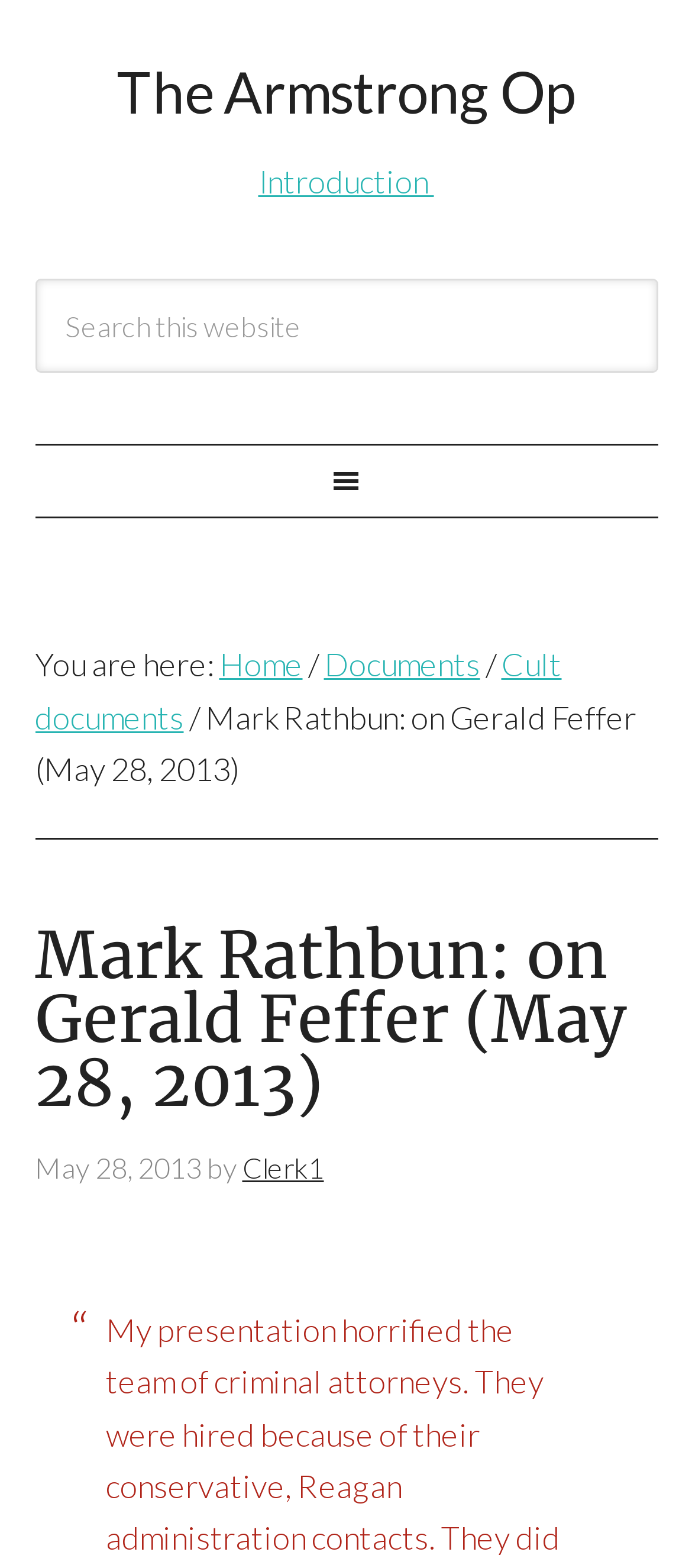What is the name of the author of this article?
Using the image, answer in one word or phrase.

Mark Rathbun